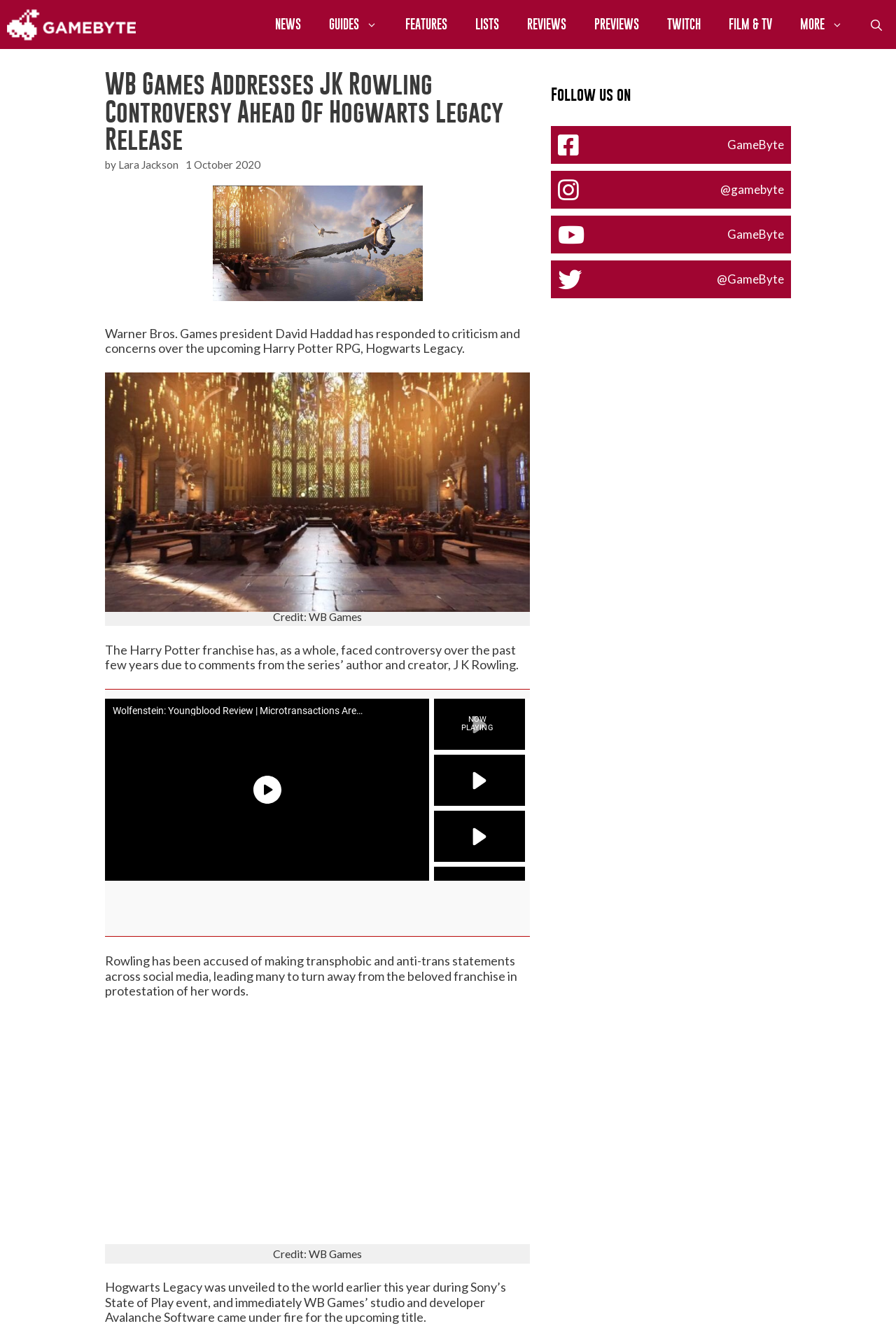What is the date of the article?
Using the visual information from the image, give a one-word or short-phrase answer.

1 October 2020